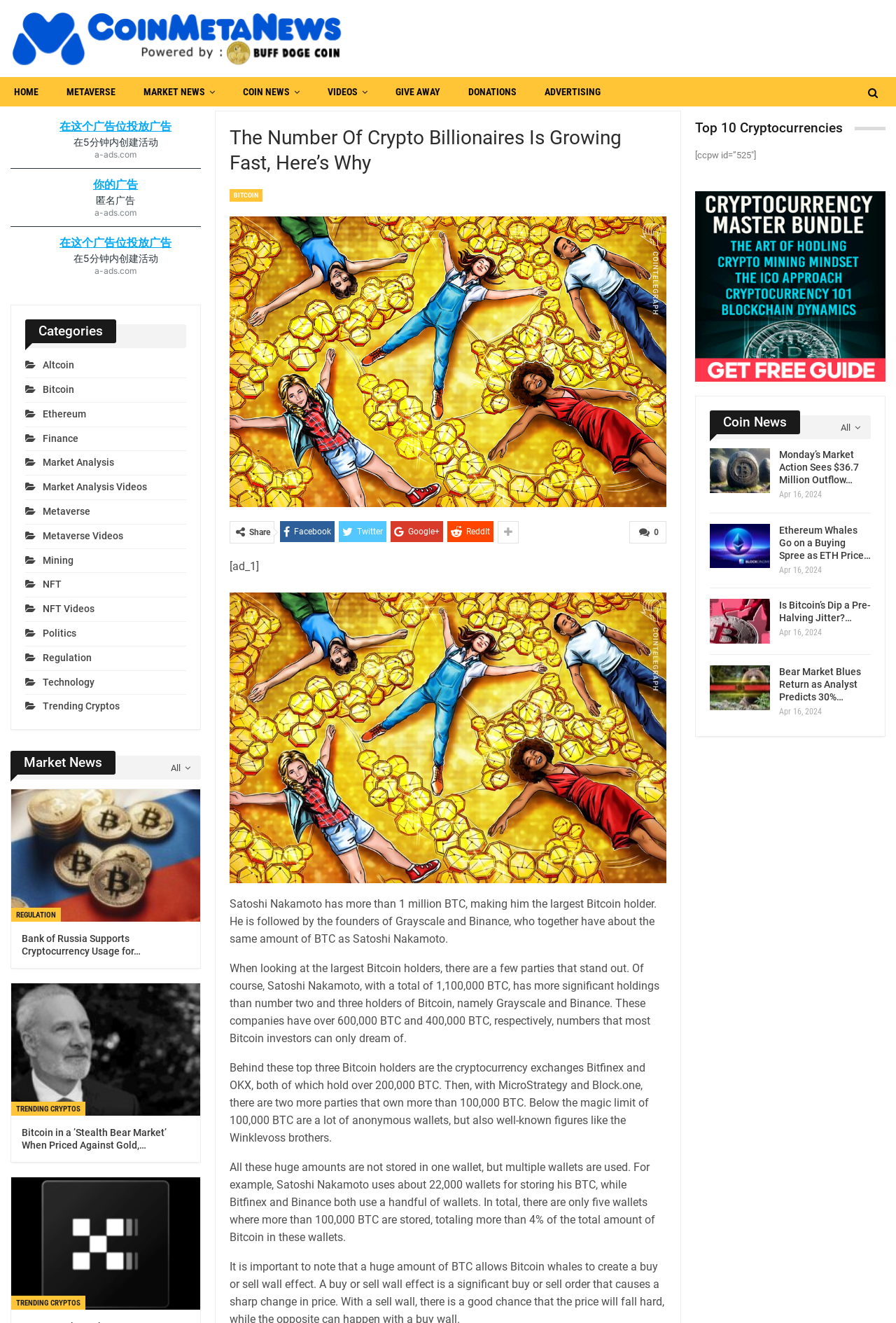Please determine the bounding box coordinates for the element that should be clicked to follow these instructions: "Click on the 'HOME' link".

[0.0, 0.058, 0.059, 0.08]